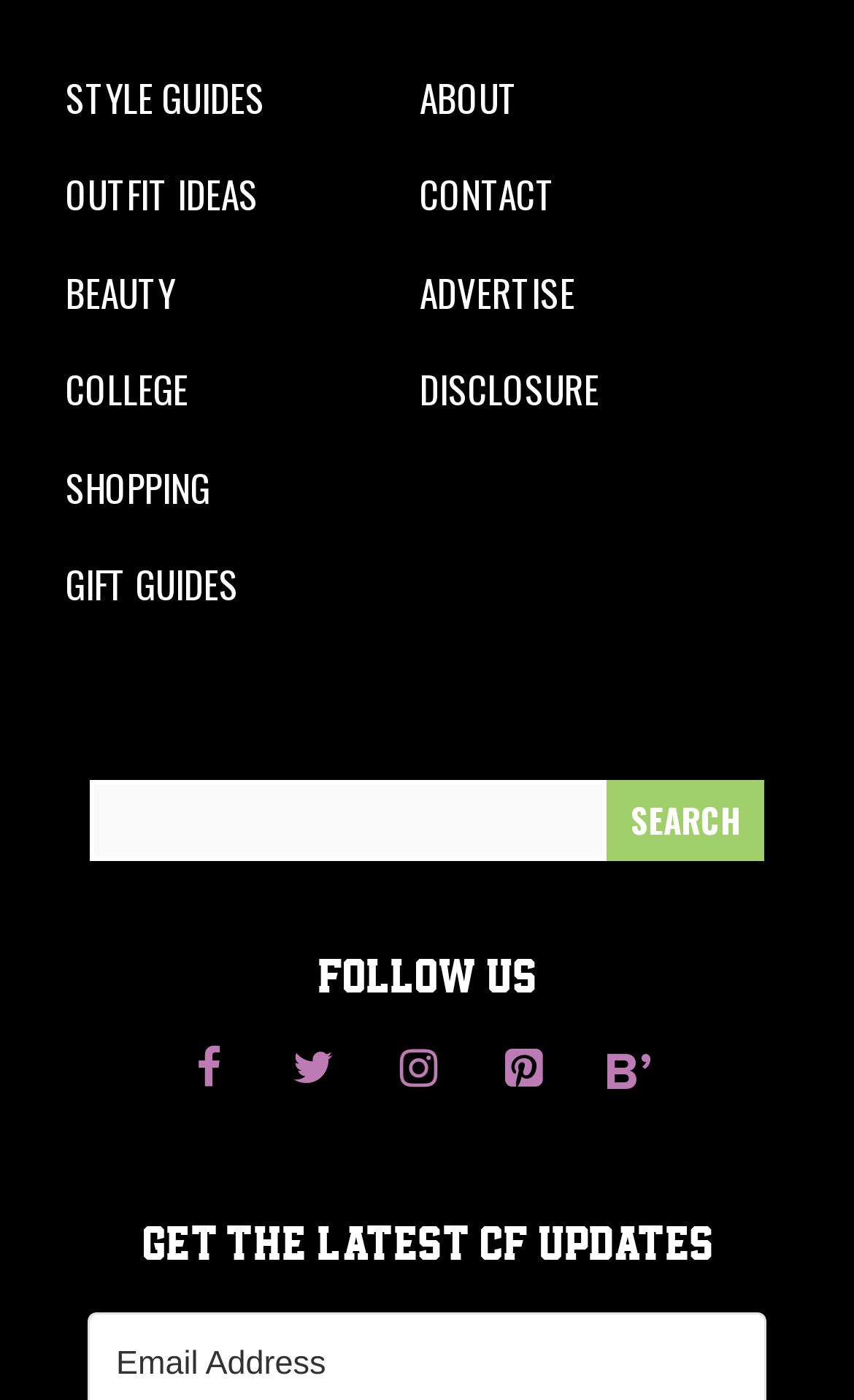Highlight the bounding box coordinates of the element you need to click to perform the following instruction: "Share the article."

None